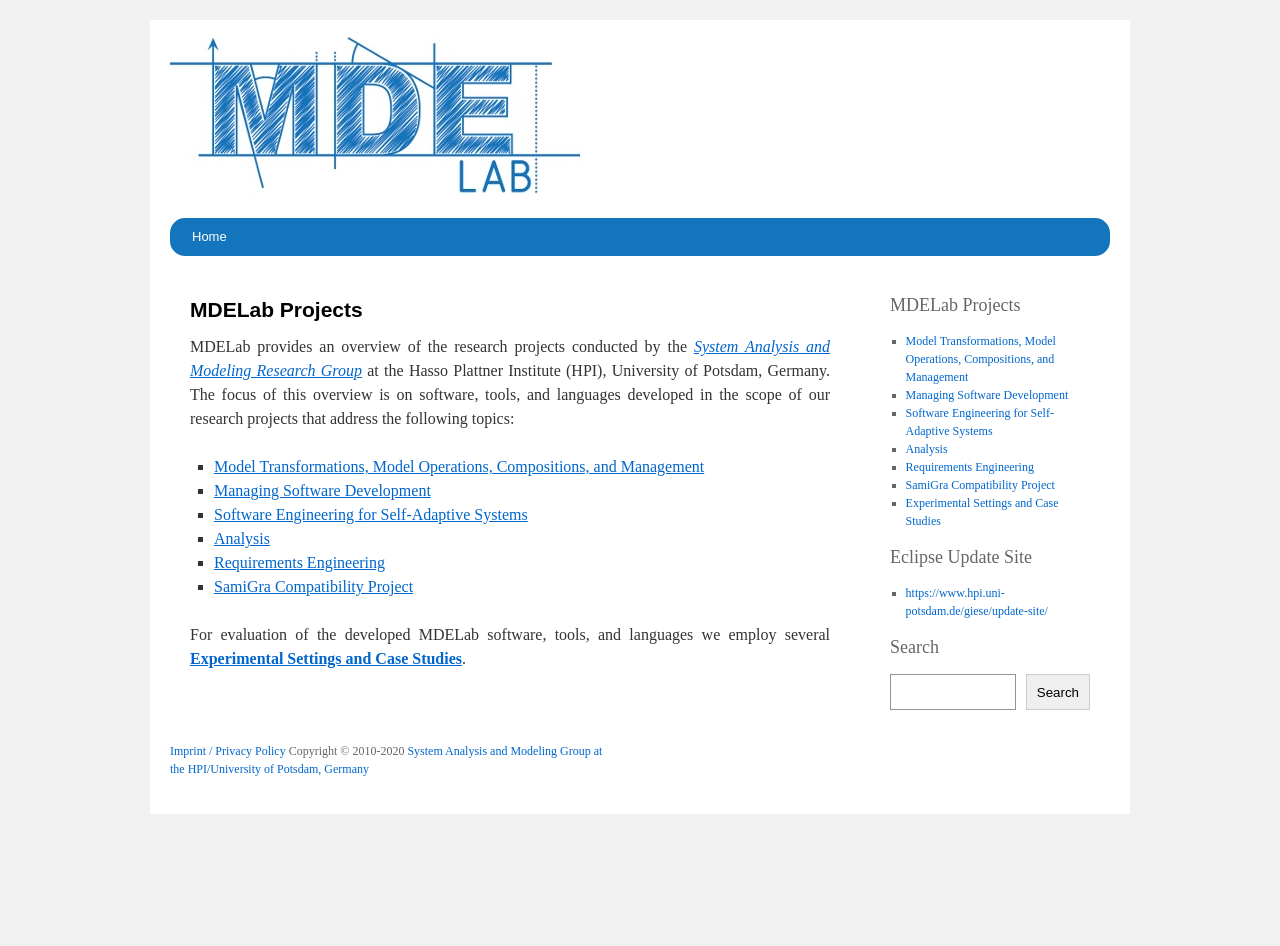Answer the question below with a single word or a brief phrase: 
What is the main topic of the webpage?

Model-Driven Engineering